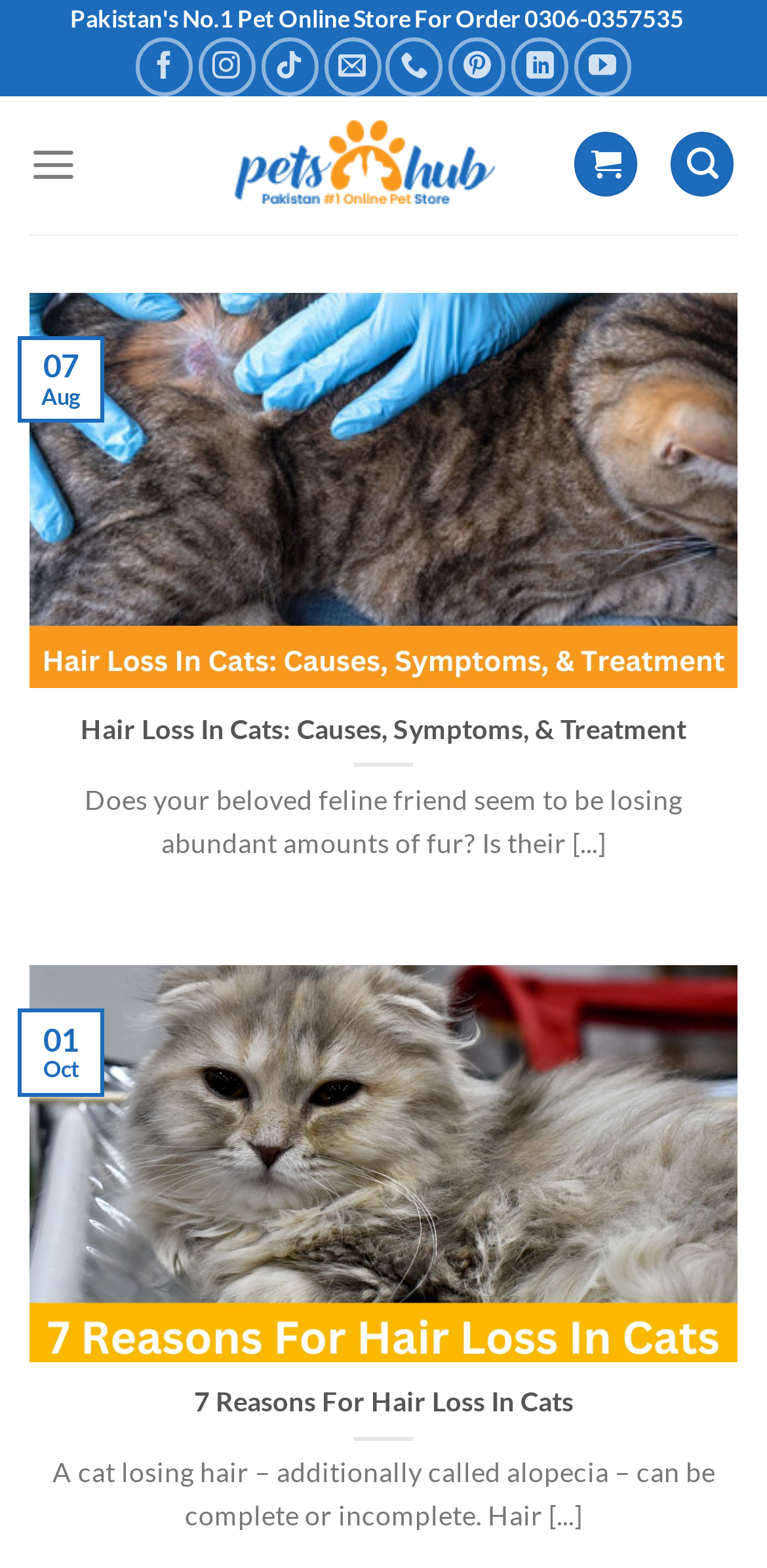Provide a brief response to the question below using a single word or phrase: 
What is the purpose of the 'Go to top' link?

To scroll to the top